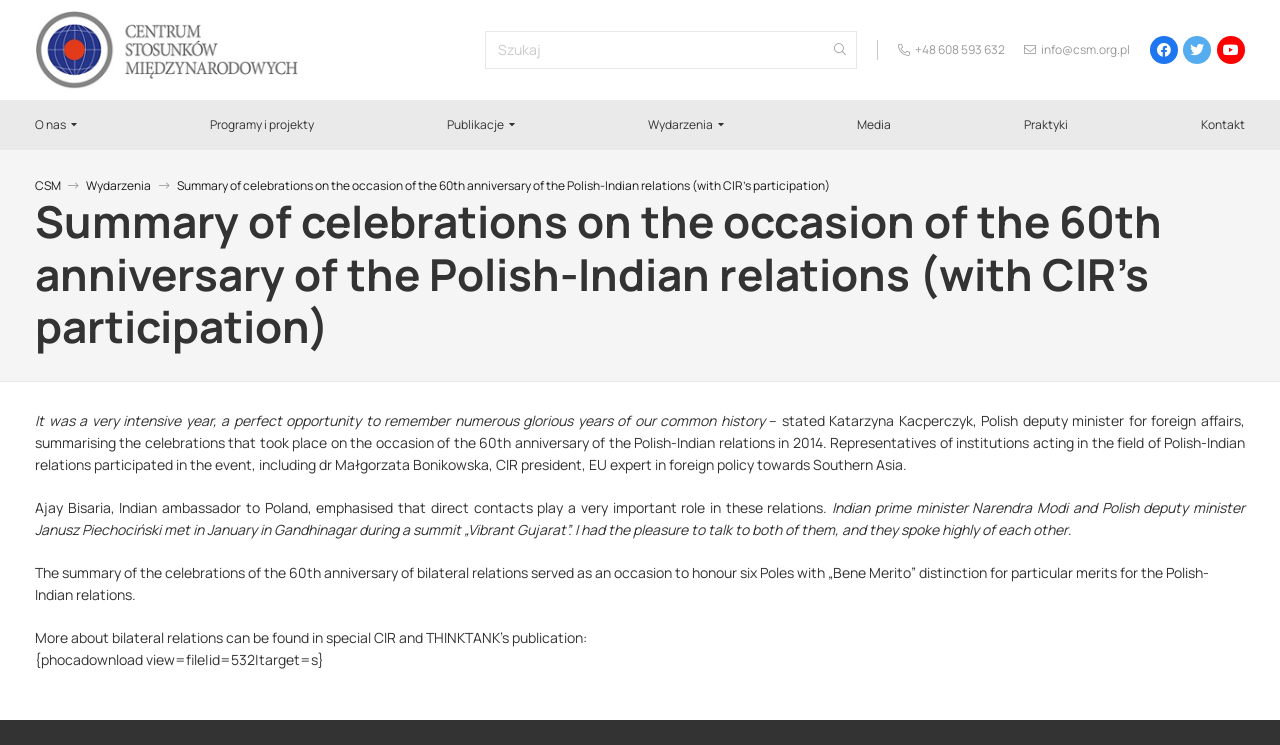Locate the bounding box coordinates of the region to be clicked to comply with the following instruction: "check the publication". The coordinates must be four float numbers between 0 and 1, in the form [left, top, right, bottom].

[0.027, 0.873, 0.253, 0.898]